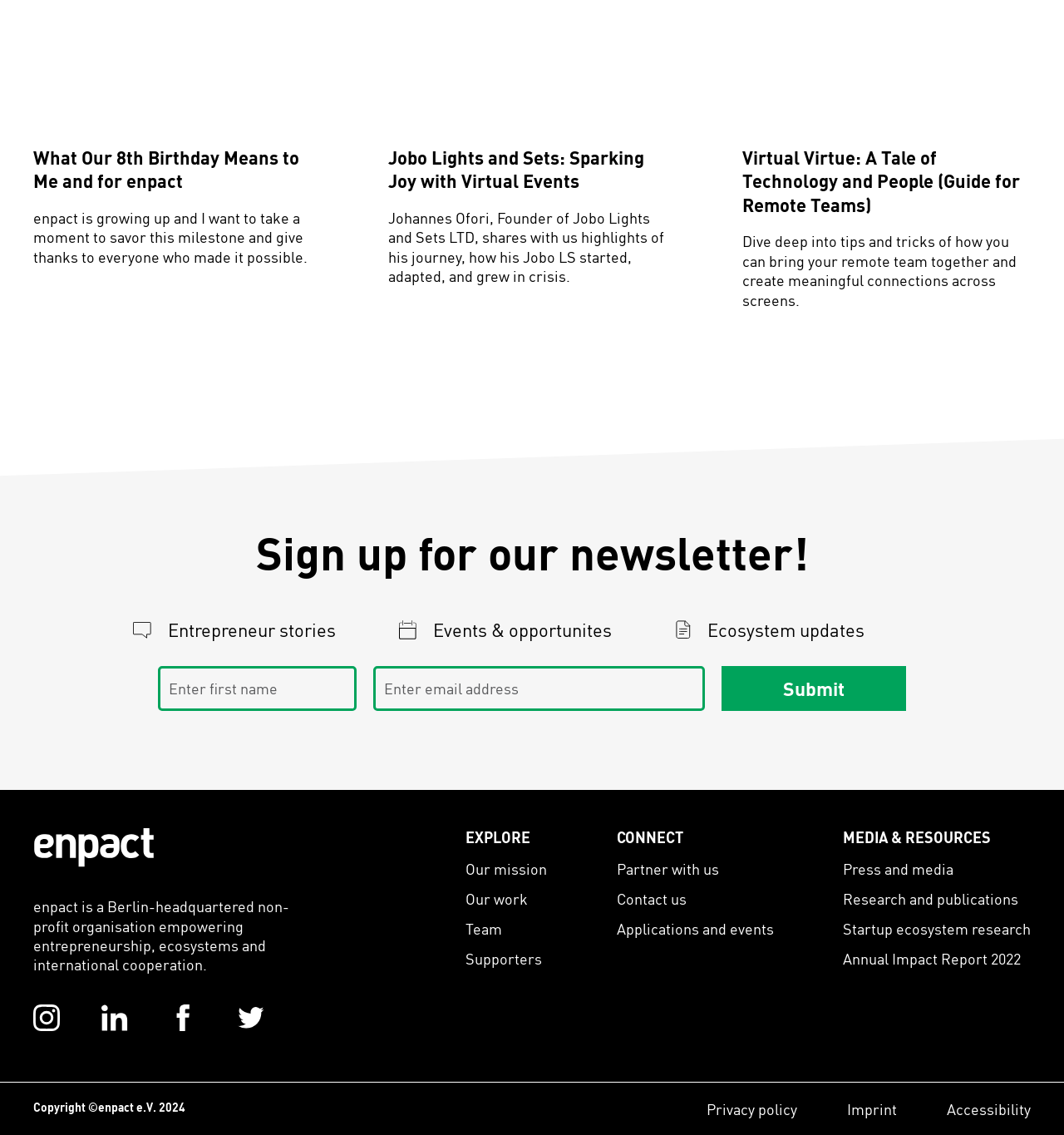What is the year mentioned in the 'Annual Impact Report' link?
Provide an in-depth and detailed answer to the question.

The link 'Annual Impact Report 2022' mentions the year 2022, indicating that the report is for that specific year.